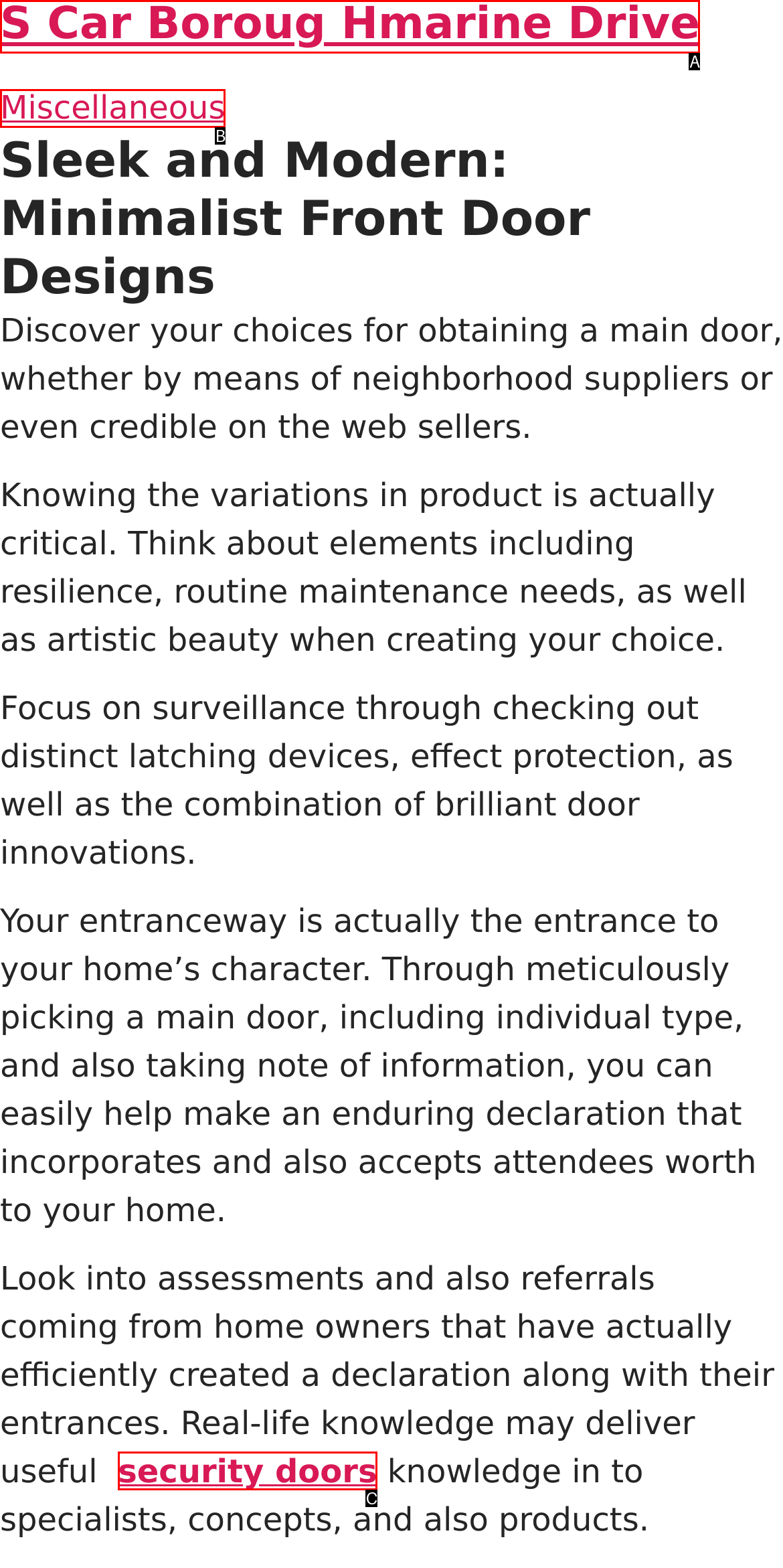Select the HTML element that matches the description: security doors
Respond with the letter of the correct choice from the given options directly.

C